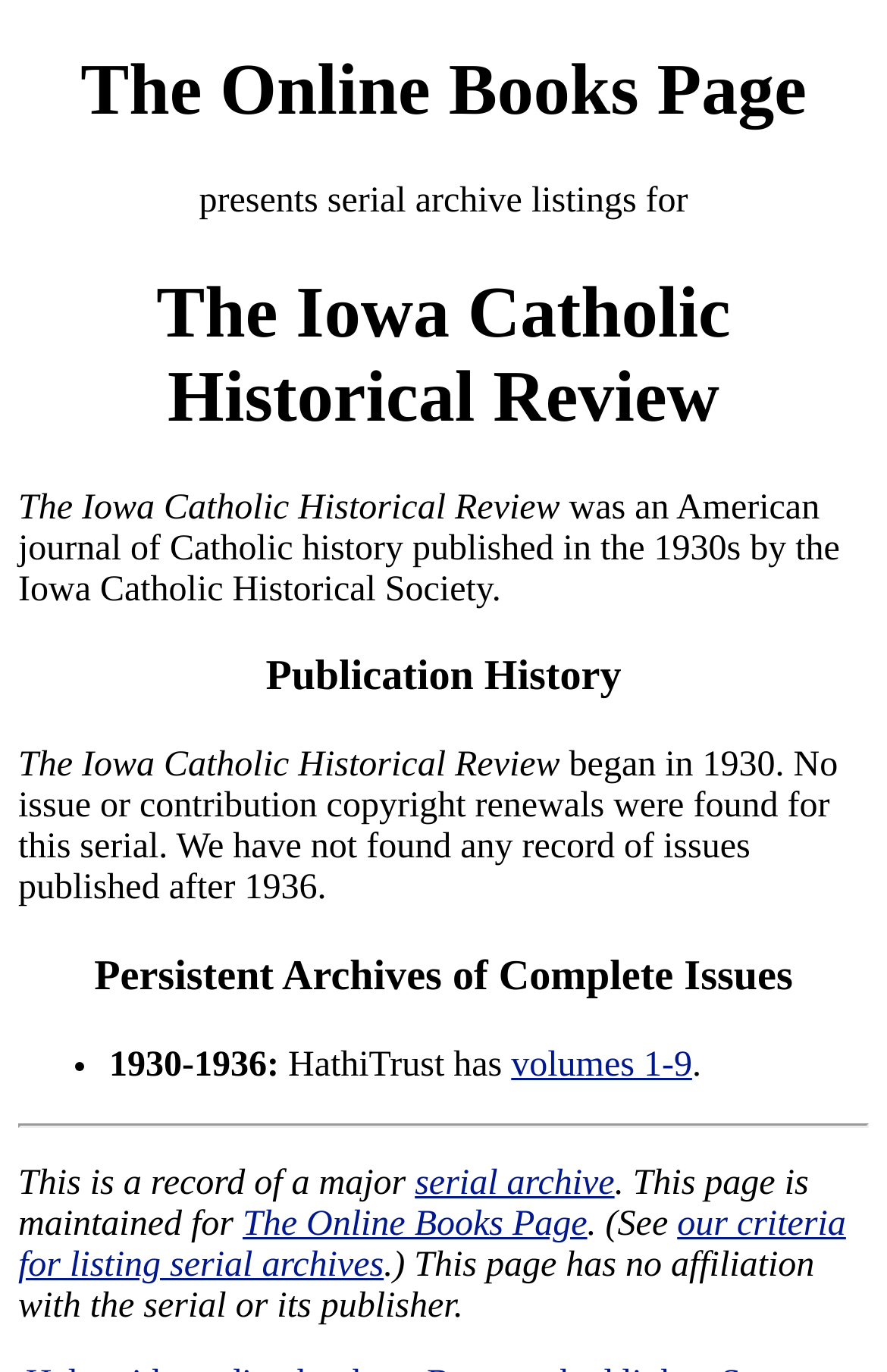What is the title or heading displayed on the webpage?

The Online Books Page